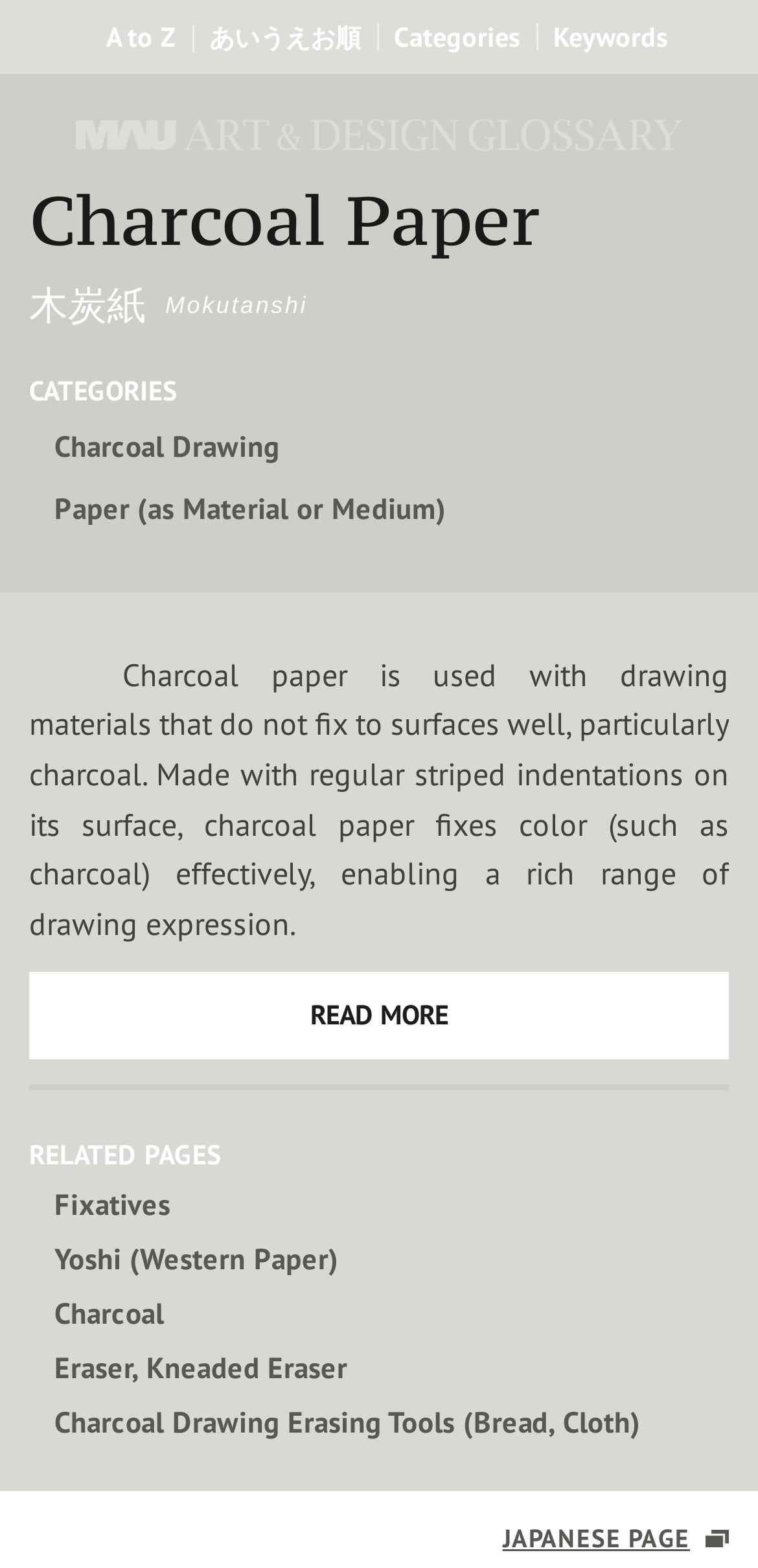Based on the image, provide a detailed and complete answer to the question: 
What is the Japanese translation of Charcoal Paper?

The webpage provides the Japanese translation of Charcoal Paper as 木炭紙, which is displayed as a heading.